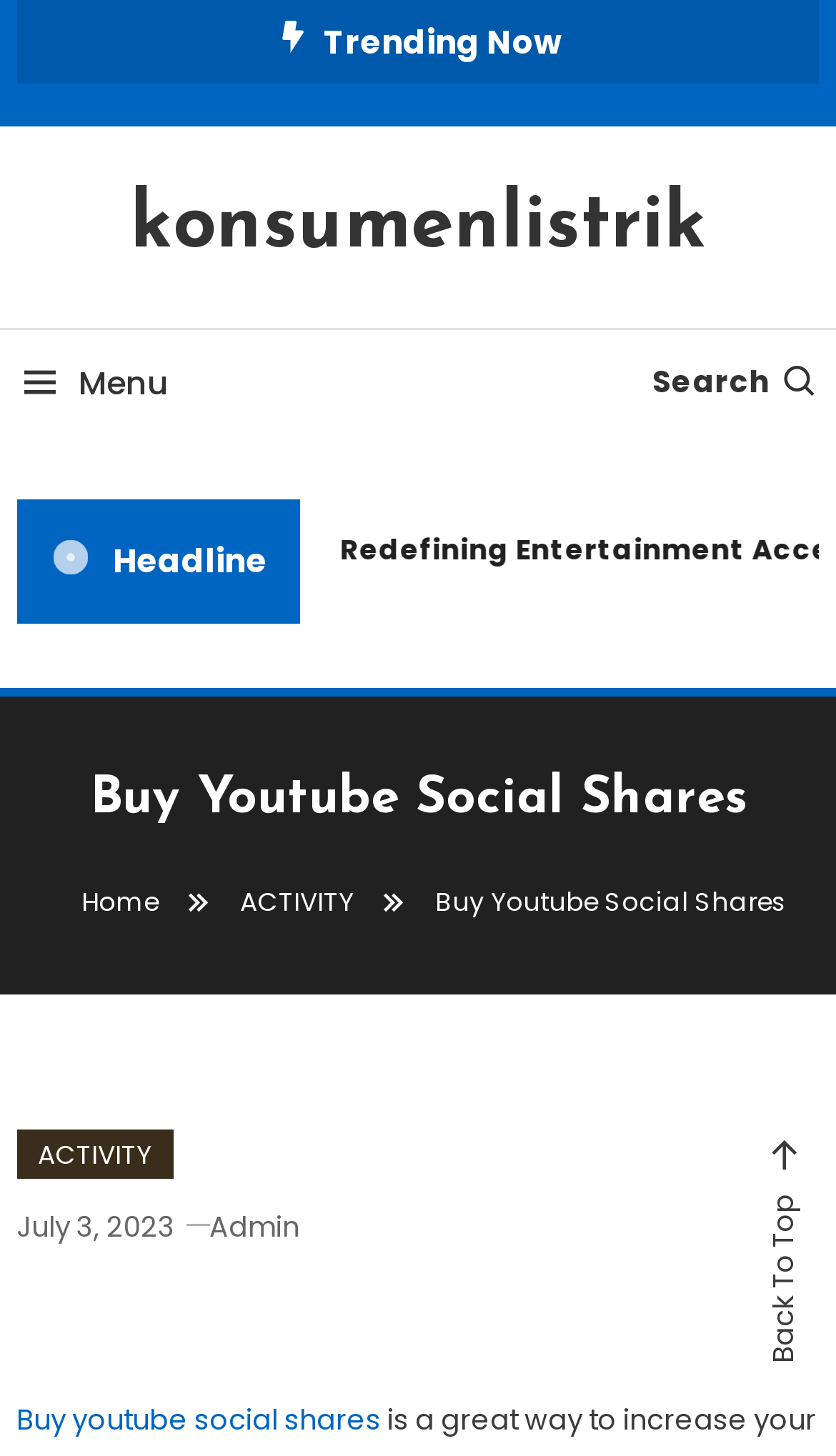Find the bounding box coordinates for the UI element that matches this description: "July 3, 2023July 3, 2023".

[0.02, 0.828, 0.21, 0.856]